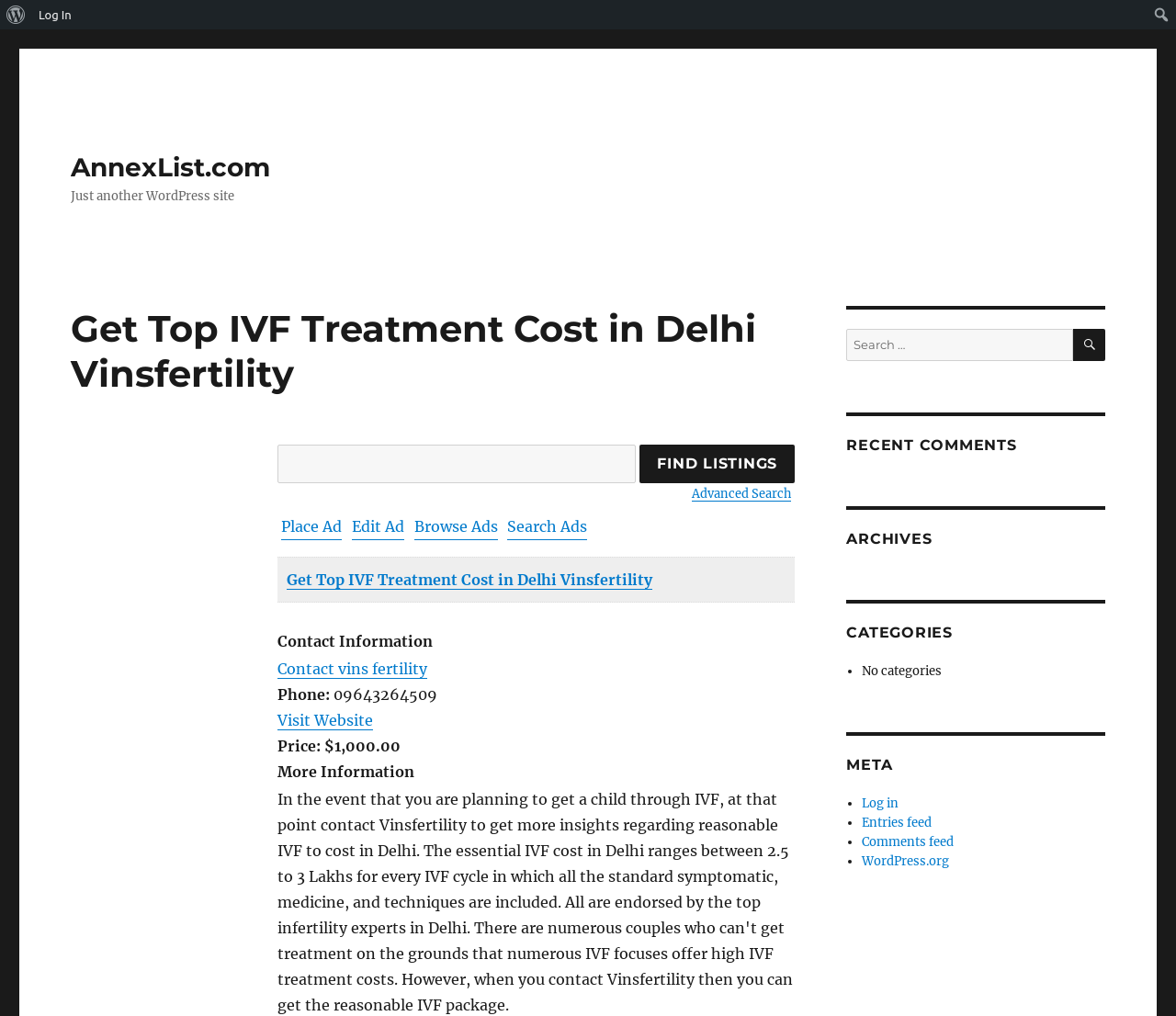Predict the bounding box of the UI element based on this description: "parent_node: Search for: name="keywordphrase"".

[0.236, 0.437, 0.541, 0.475]